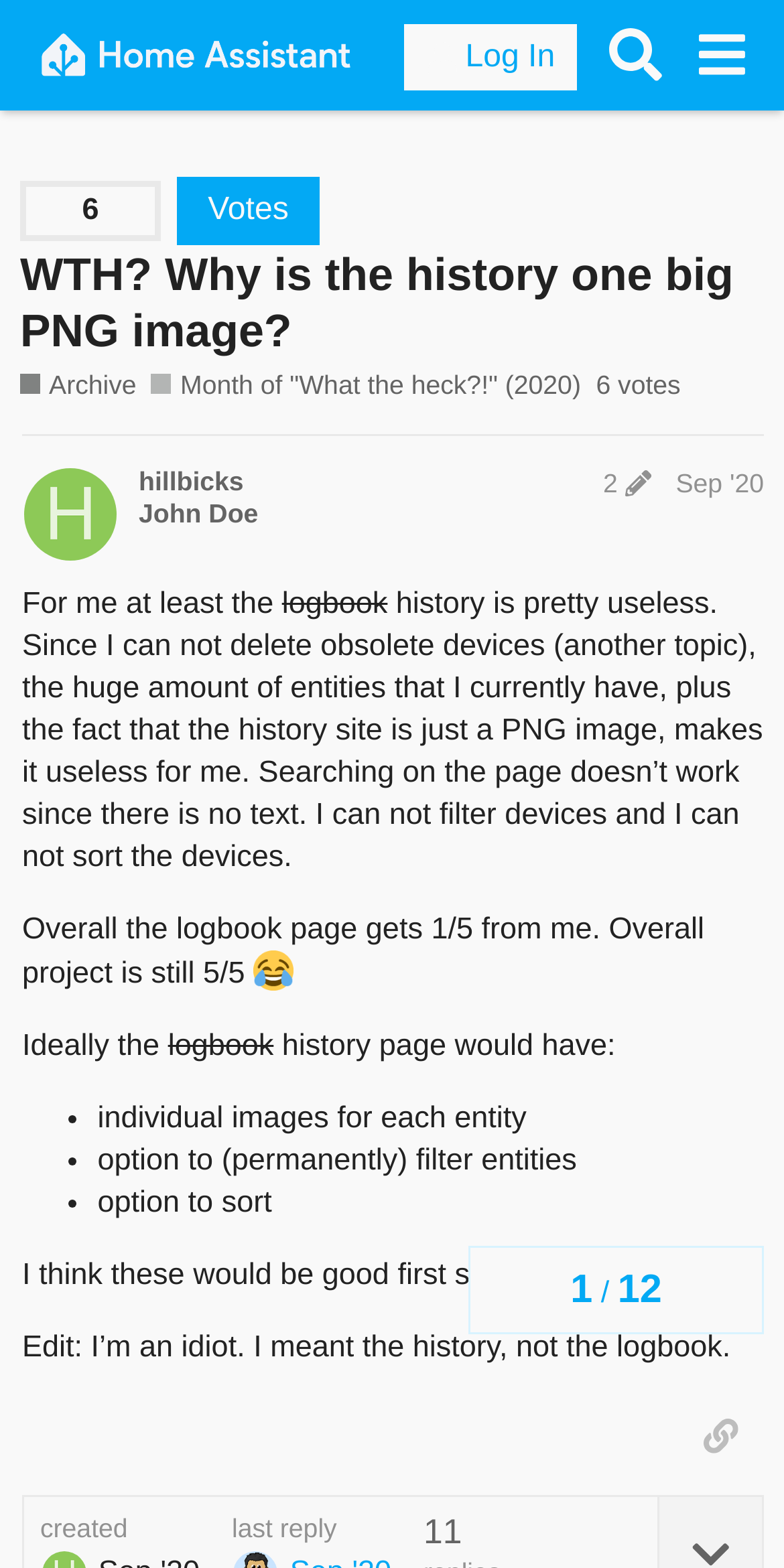Reply to the question below using a single word or brief phrase:
What is the name of the community?

Home Assistant Community